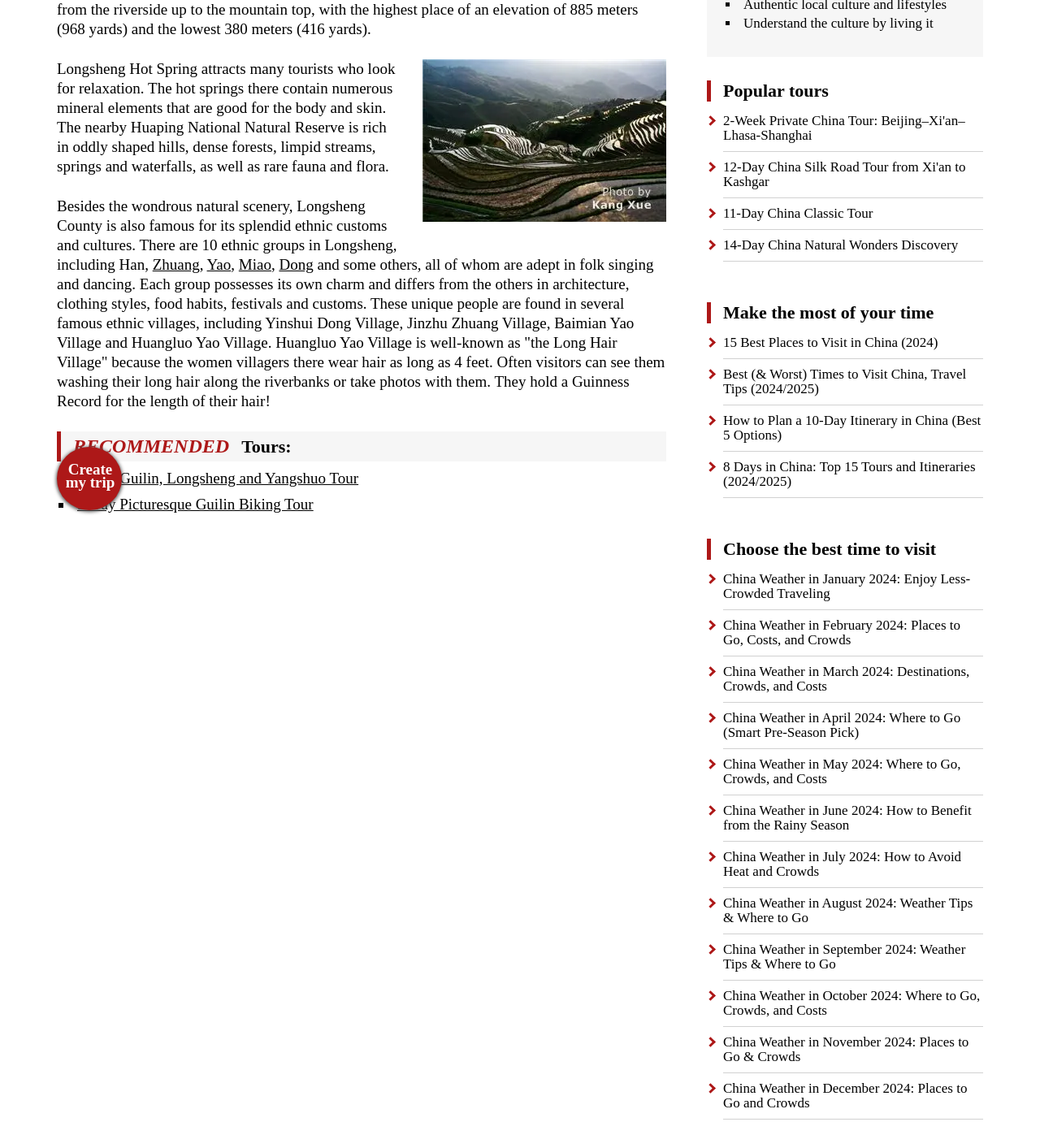Locate the bounding box for the described UI element: "5-Day Picturesque Guilin Biking Tour". Ensure the coordinates are four float numbers between 0 and 1, formatted as [left, top, right, bottom].

[0.074, 0.432, 0.301, 0.447]